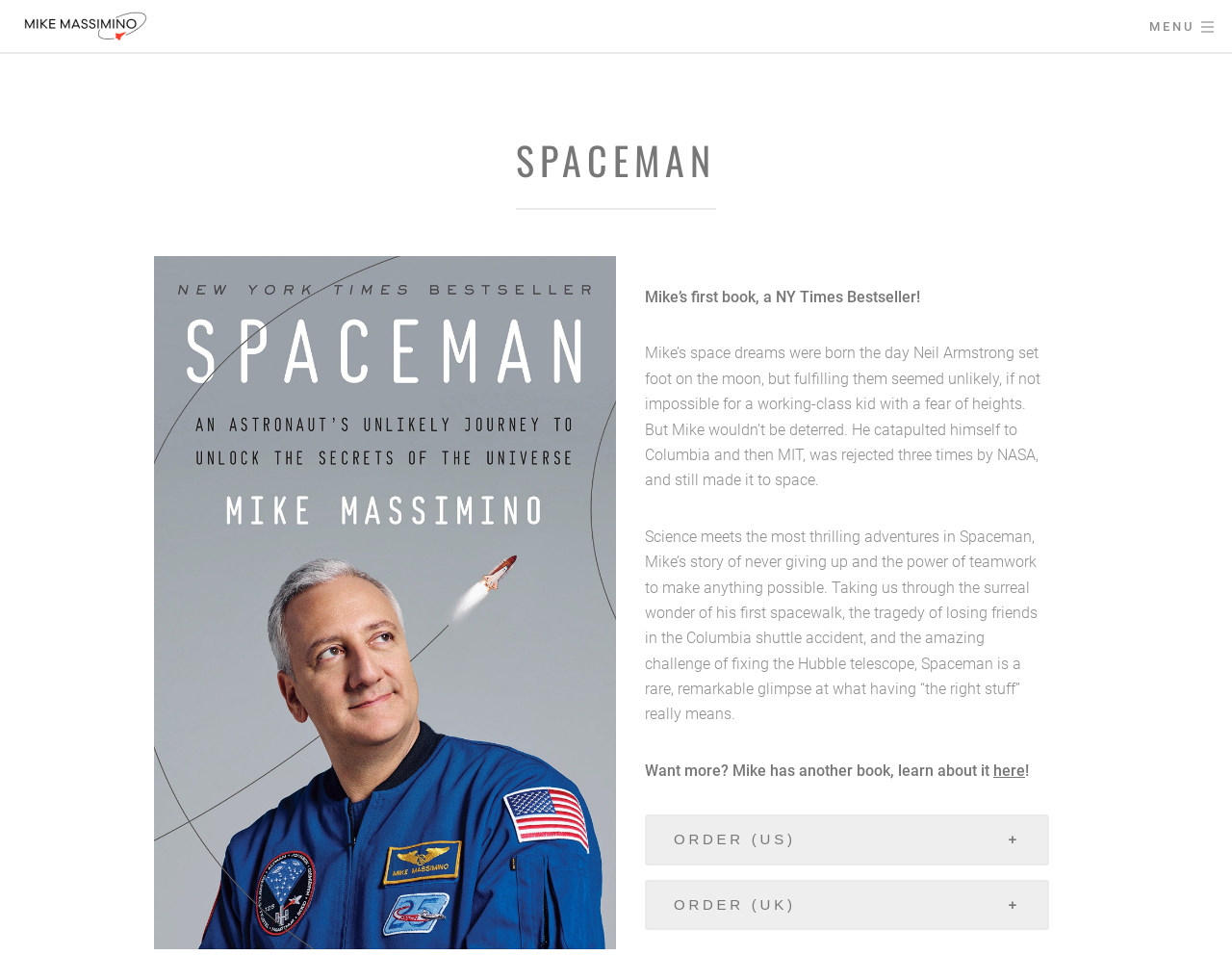How many online retailers are listed to buy the book?
From the details in the image, answer the question comprehensively.

There are three online retailers listed to buy the book, which are Amazon, Barnes & Noble, and IndieBound, each with a corresponding link.